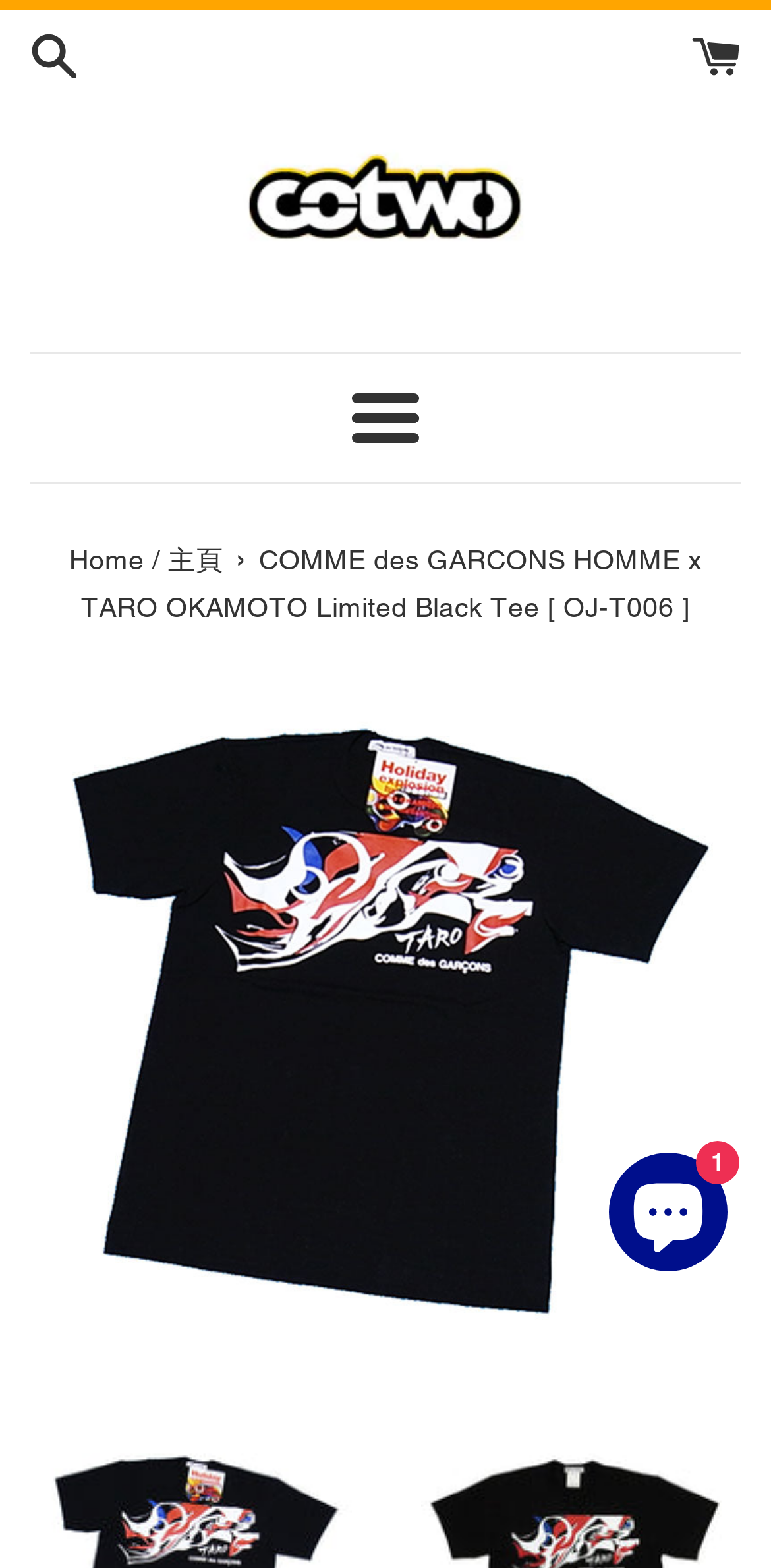Can you extract the headline from the webpage for me?

COMME des GARCONS HOMME x TARO OKAMOTO Limited Black Tee [ OJ-T006 ]